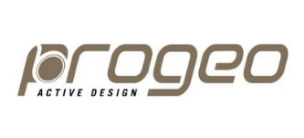What is Progeo celebrated for?
Based on the image, answer the question in a detailed manner.

According to the caption, Progeo is celebrated for its unique fit and crafting high-quality wheelchairs, making it a notable name in the industry. This suggests that the company is recognized for its attention to detail and commitment to producing high-quality products.